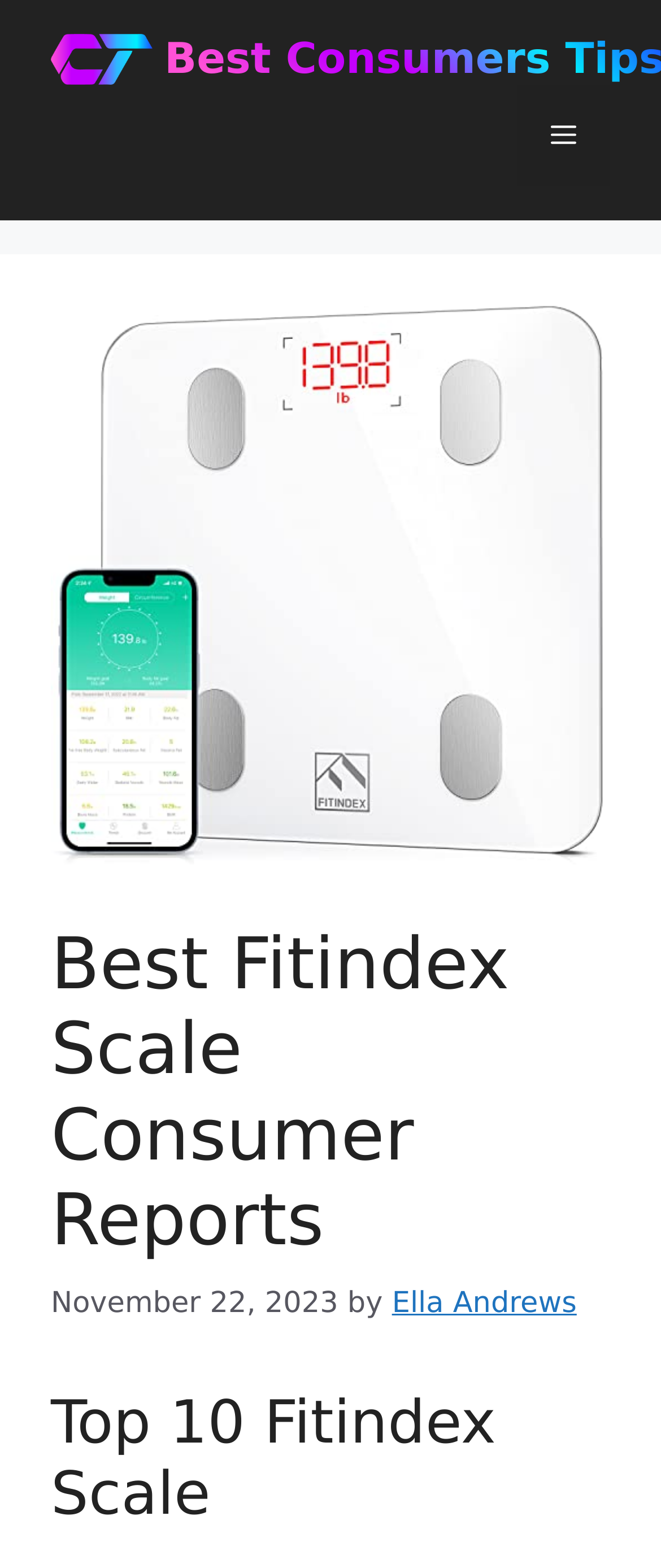What type of product is being reviewed?
Please answer using one word or phrase, based on the screenshot.

Fitindex Smart Scale